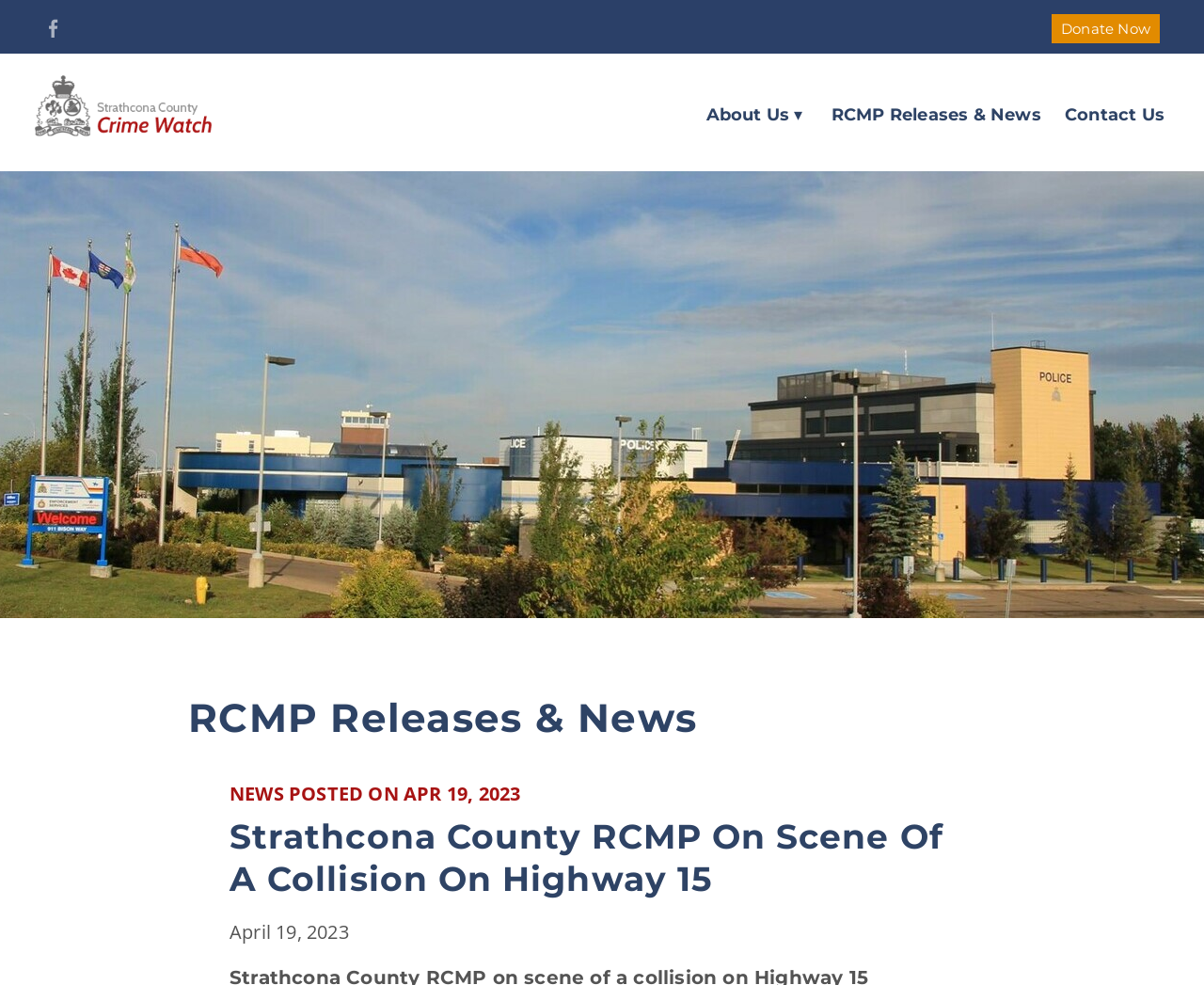Create an elaborate caption for the webpage.

The webpage is about Strathcona County Crime Watch, an interactive relationship between citizens and the Strathcona County RCMP. At the top left, there is a link to the homepage, "Strathcona County Crime Watch". To the right of it, there are several links, including "Donate Now", "About Us", and others, which are aligned horizontally. 

Below these links, there is a menu with links to "Join Crime Watch", "Resources", "Photos", "Calendar", and "Signs & Decals", which are also aligned horizontally. 

On the top right, there is a dropdown menu indicated by a "▾" icon. Below it, there are links to "RCMP Releases & News" and "Contact Us". 

The main content of the webpage is about a news article, "Strathcona County RCMP On Scene Of A Collision On Highway 15". The article's title is a heading, and below it, there is a subheading "NEWS POSTED ON APR 19, 2023". The article's date, "April 19, 2023", is also mentioned.